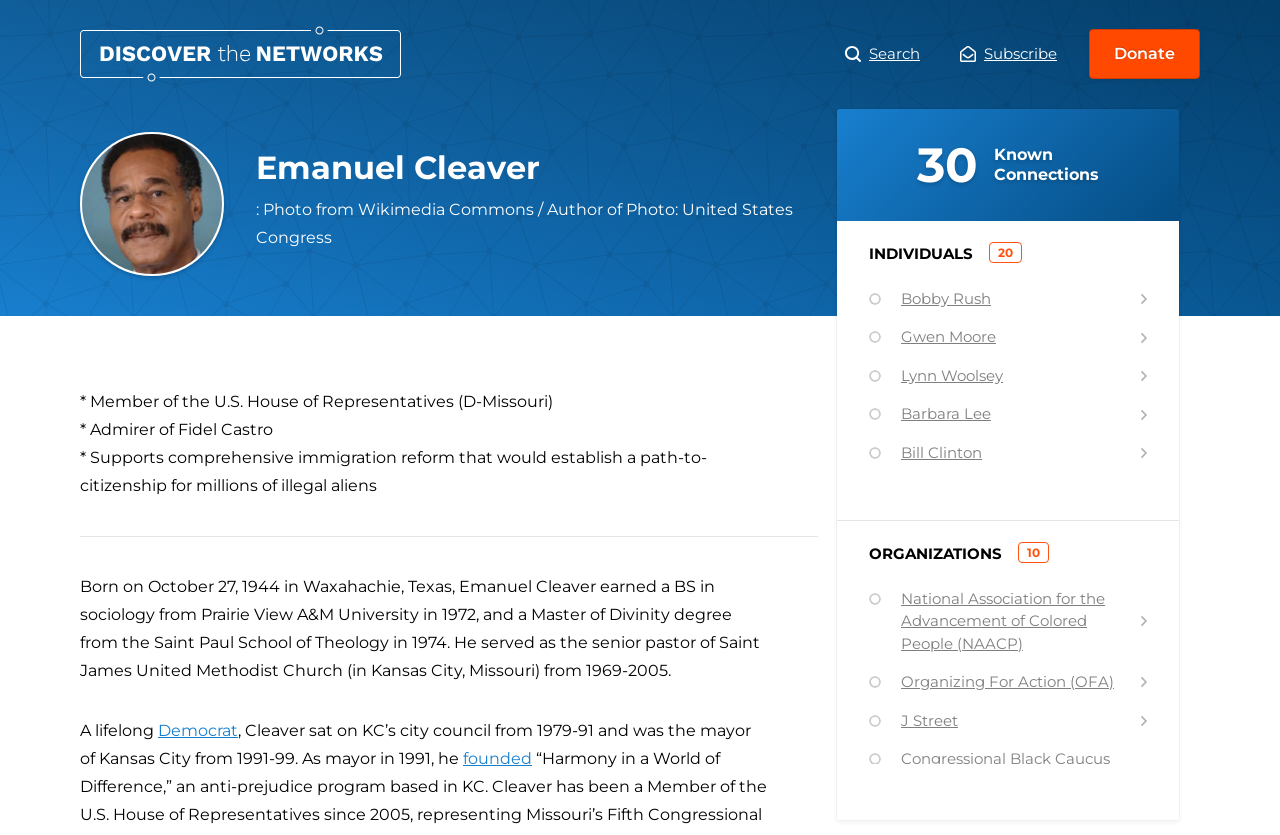Locate the bounding box coordinates of the area to click to fulfill this instruction: "Search for something". The bounding box should be presented as four float numbers between 0 and 1, in the order [left, top, right, bottom].

[0.66, 0.049, 0.719, 0.08]